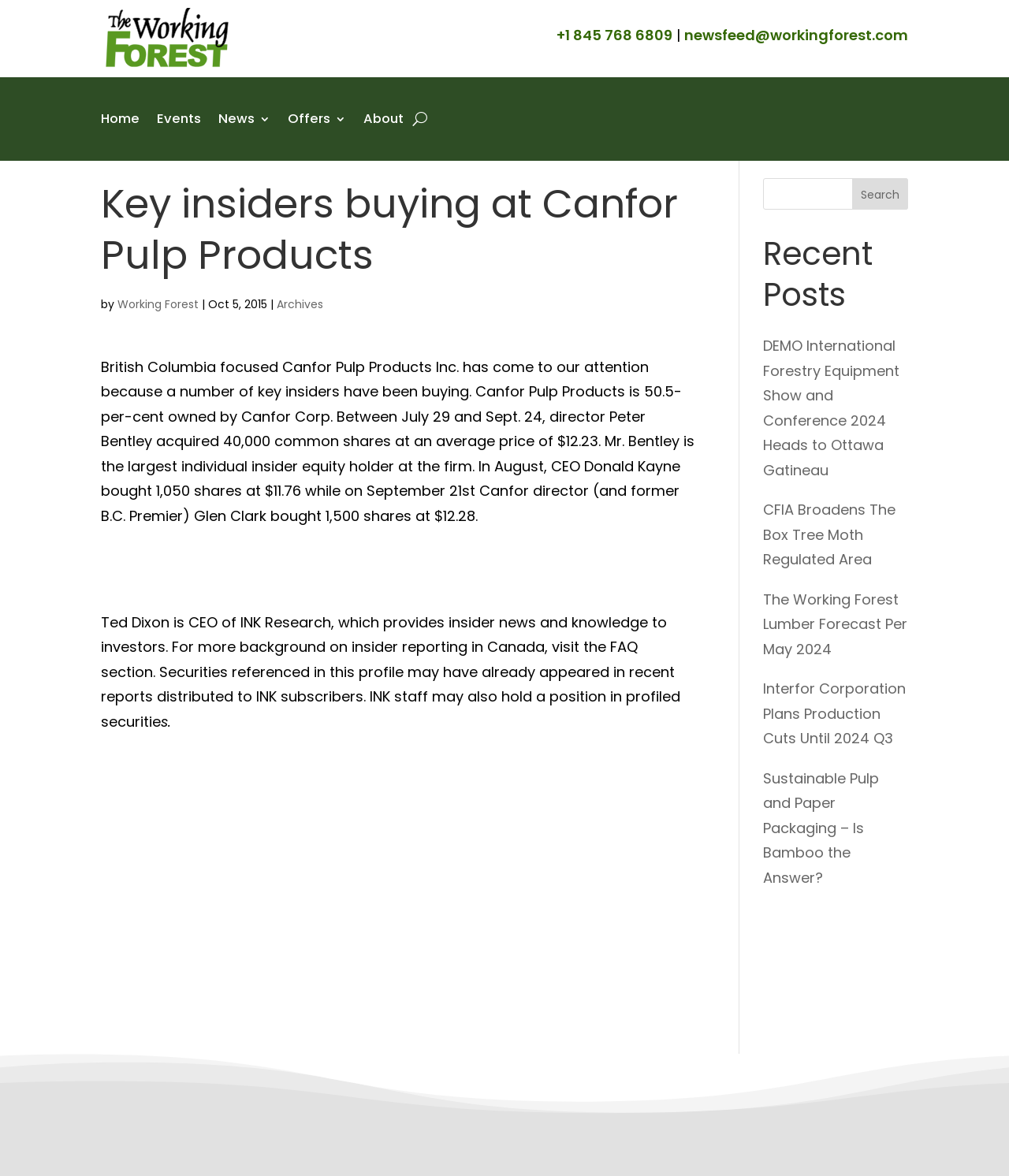From the given element description: "parent_node: Home", find the bounding box for the UI element. Provide the coordinates as four float numbers between 0 and 1, in the order [left, top, right, bottom].

[0.409, 0.072, 0.423, 0.13]